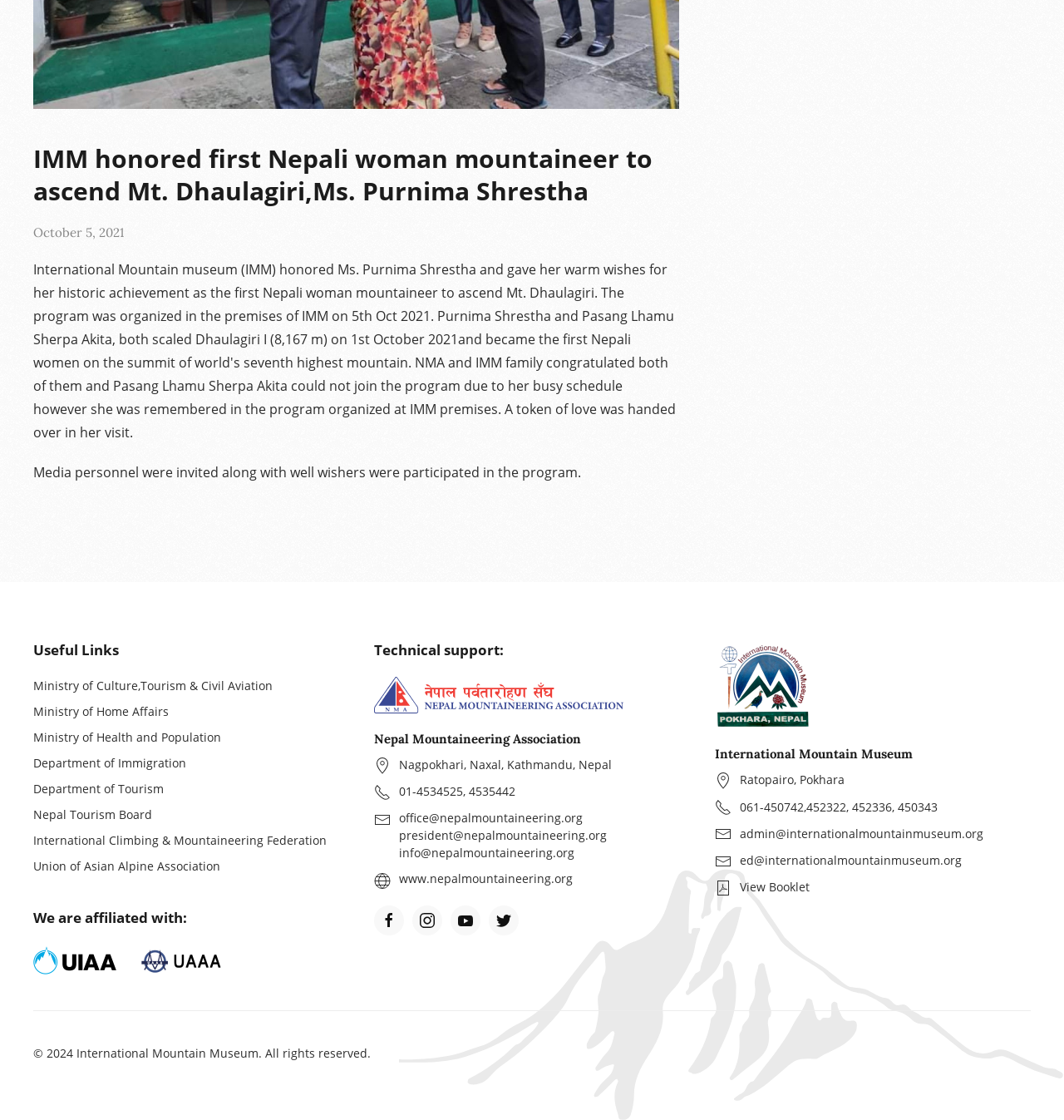Locate the UI element described as follows: "Department of Immigration". Return the bounding box coordinates as four float numbers between 0 and 1 in the order [left, top, right, bottom].

[0.031, 0.674, 0.175, 0.688]